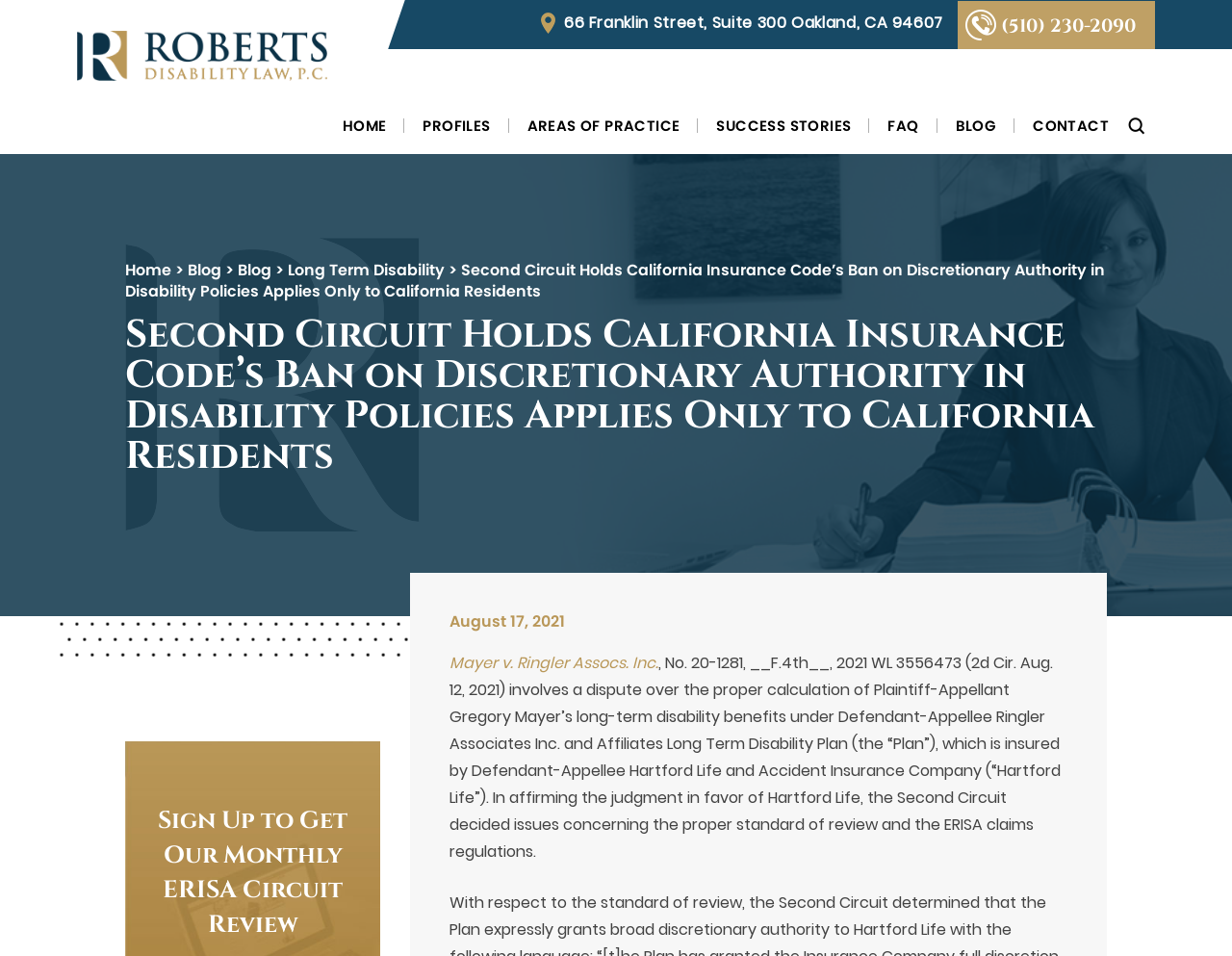Please locate the bounding box coordinates of the element's region that needs to be clicked to follow the instruction: "Read the article 'Liver Cleanse with Lemon Water'". The bounding box coordinates should be provided as four float numbers between 0 and 1, i.e., [left, top, right, bottom].

None